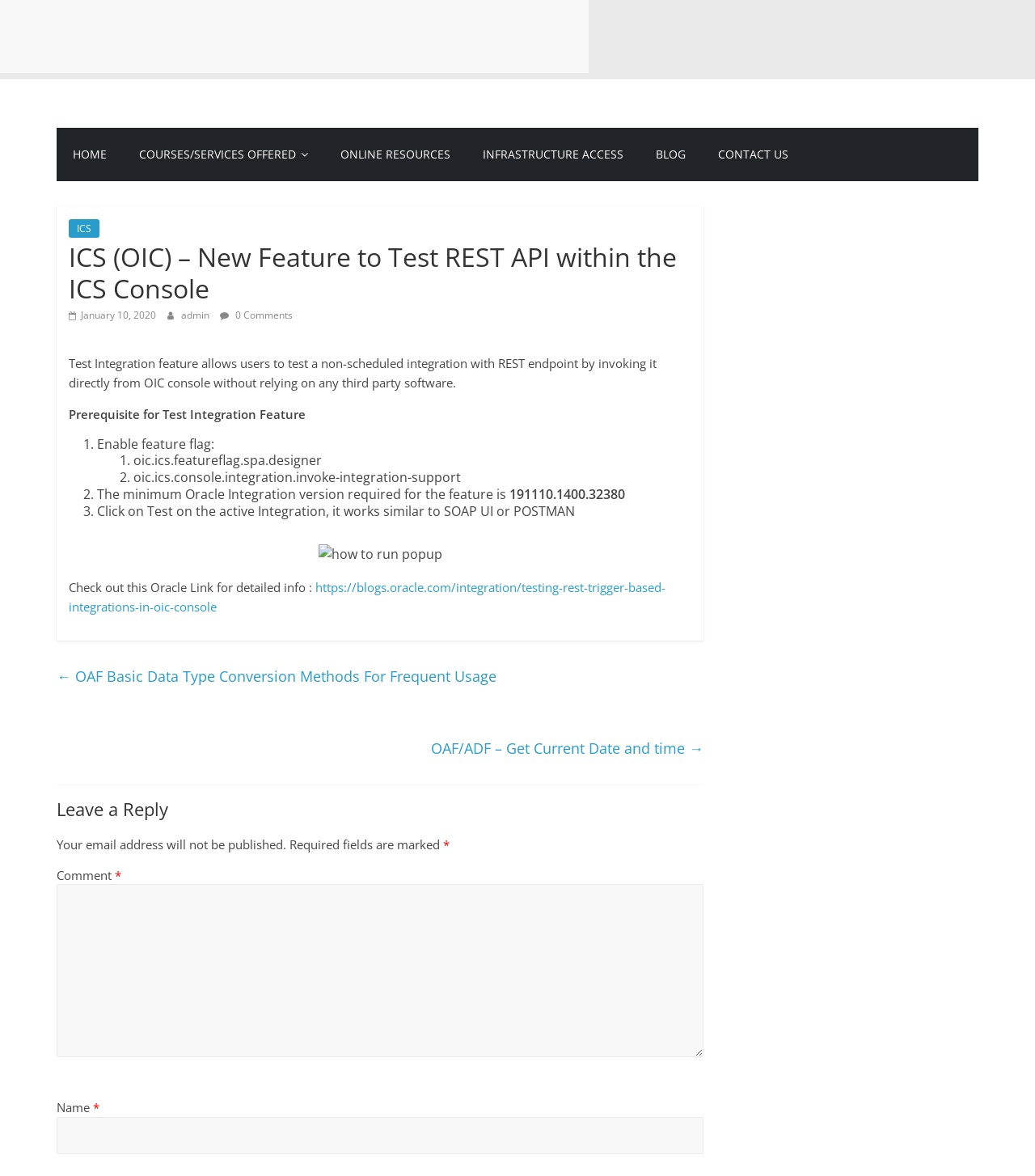Please determine the bounding box coordinates for the element with the description: "parent_node: Comment * name="comment"".

[0.055, 0.752, 0.68, 0.899]